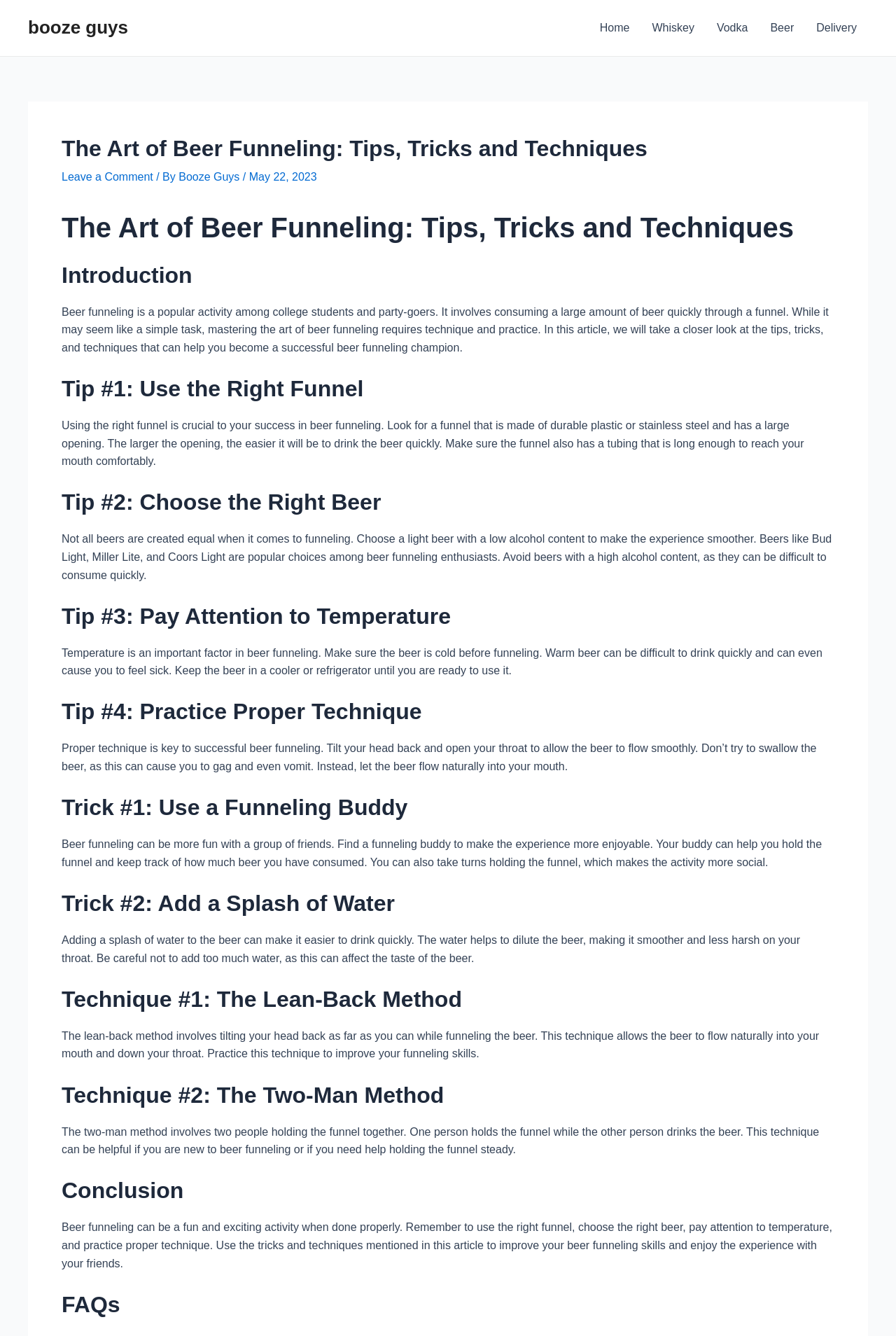Find the bounding box coordinates of the element's region that should be clicked in order to follow the given instruction: "Click on the 'Leave a Comment' link". The coordinates should consist of four float numbers between 0 and 1, i.e., [left, top, right, bottom].

[0.069, 0.128, 0.171, 0.137]